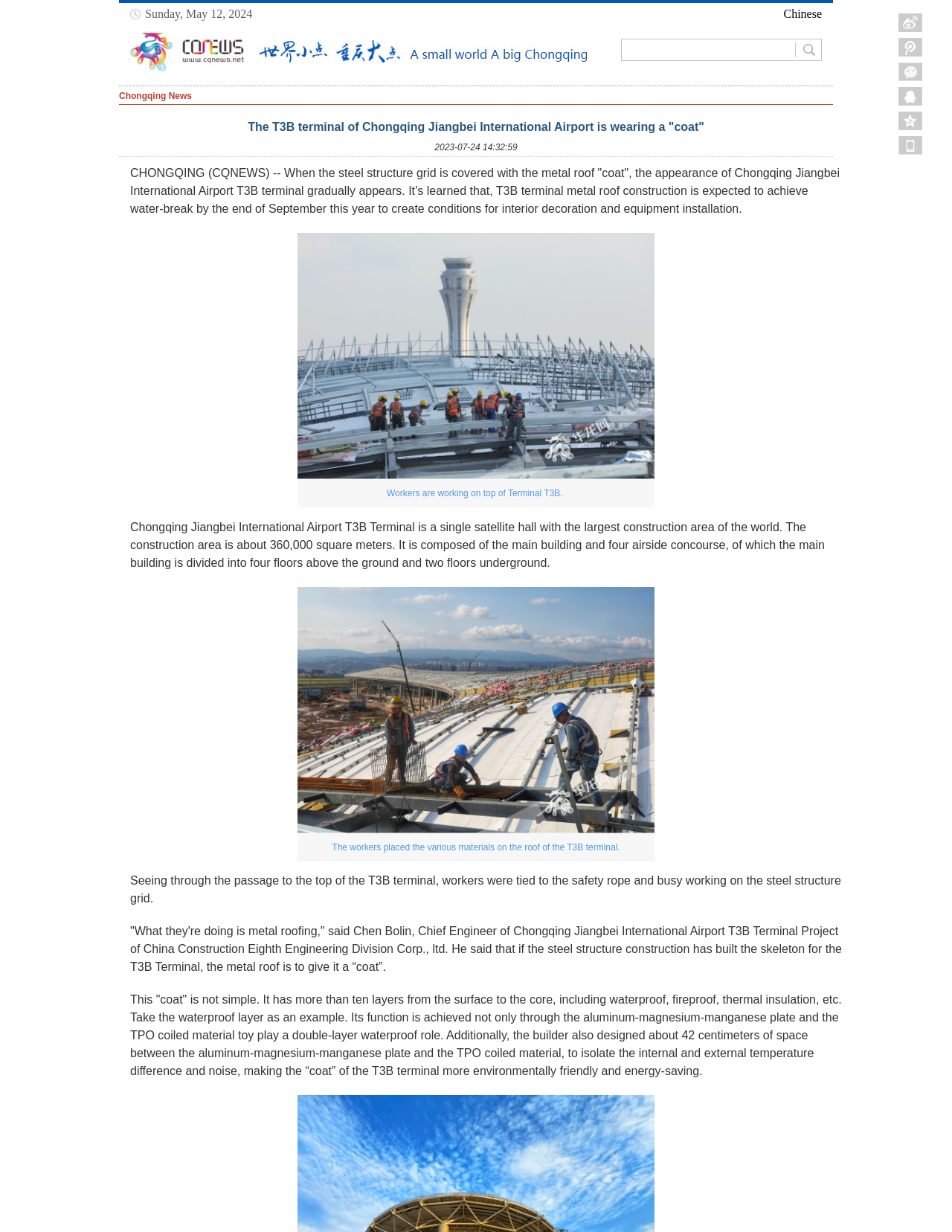Using the given description, provide the bounding box coordinates formatted as (top-left x, top-left y, bottom-right x, bottom-right y), with all values being floating point numbers between 0 and 1. Description: 腾讯微博

[0.944, 0.031, 0.969, 0.046]